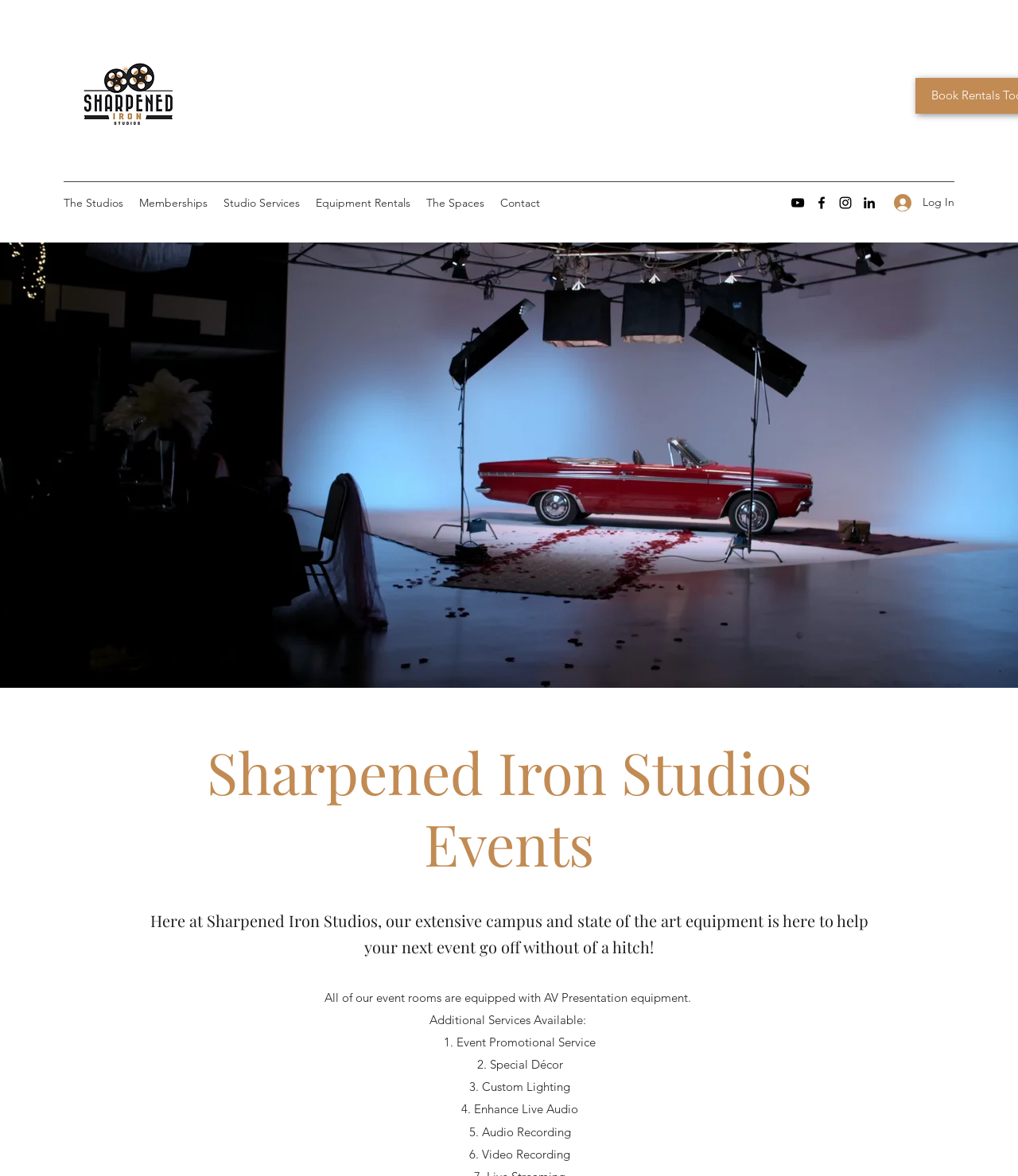Determine the bounding box coordinates for the region that must be clicked to execute the following instruction: "Click the logo".

[0.062, 0.027, 0.188, 0.135]